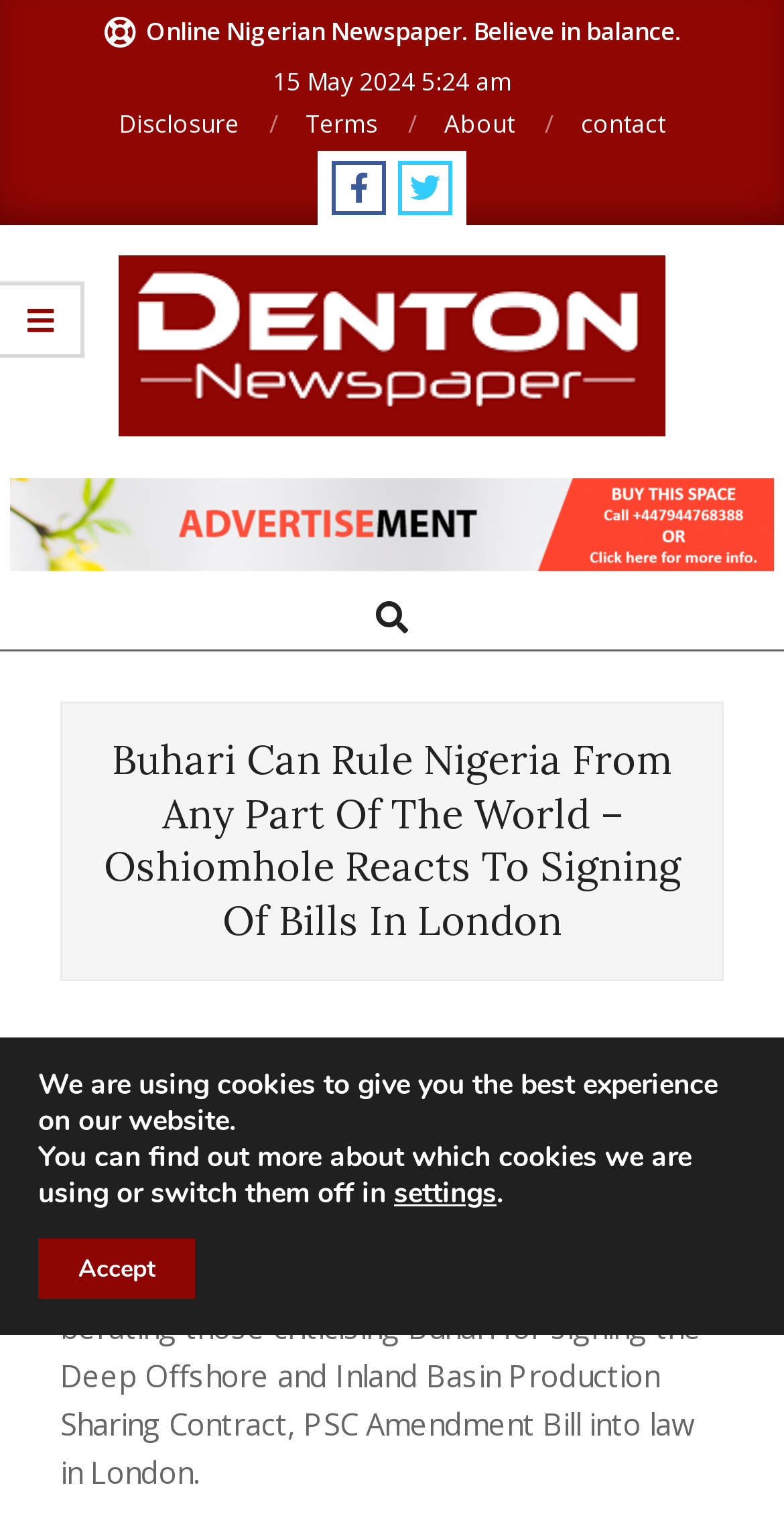Please specify the bounding box coordinates in the format (top-left x, top-left y, bottom-right x, bottom-right y), with values ranging from 0 to 1. Identify the bounding box for the UI component described as follows: Terms

[0.39, 0.07, 0.482, 0.093]